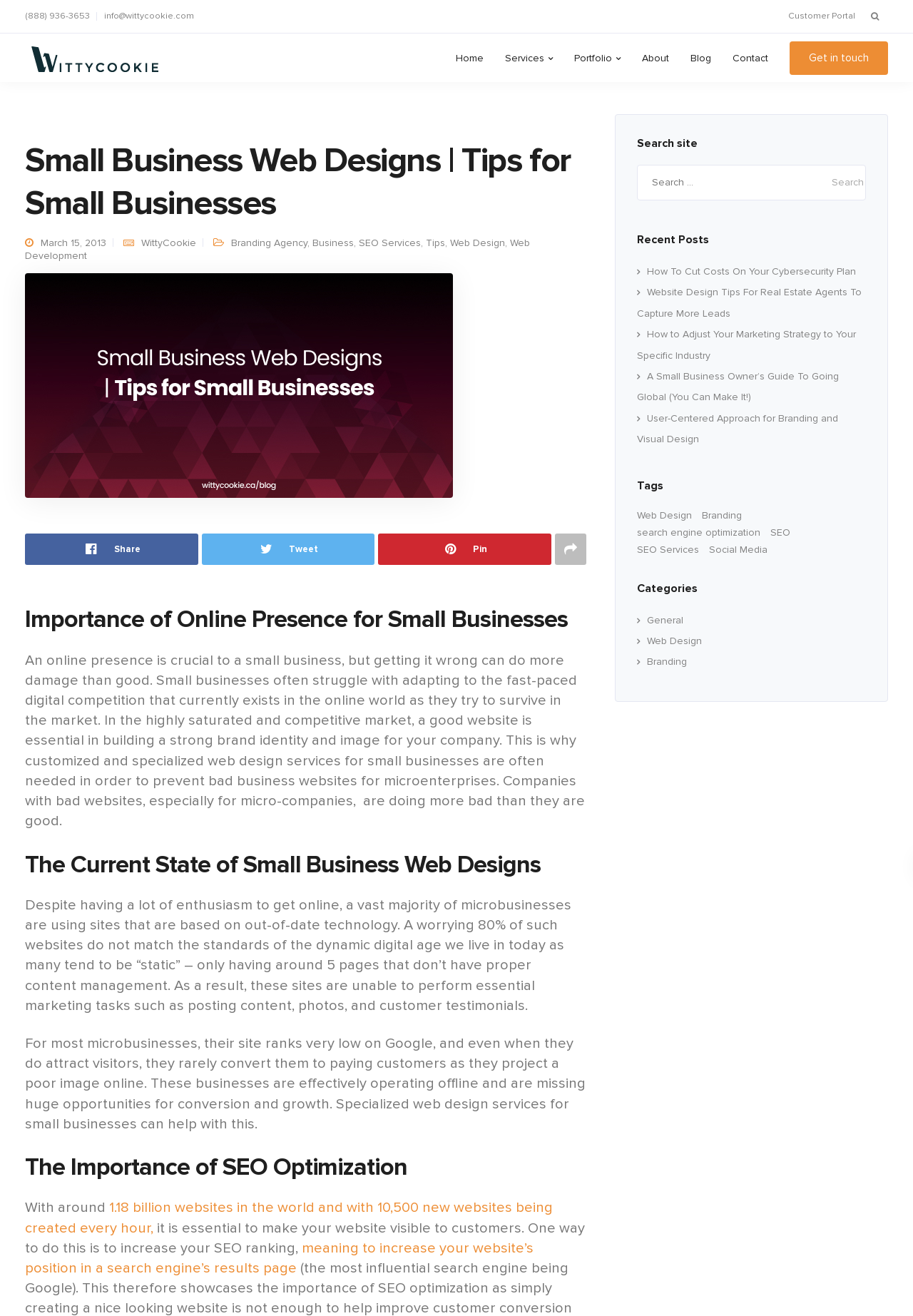Generate a thorough explanation of the webpage's elements.

This webpage is about WittyCookie, a company that provides web design services for small businesses. At the top of the page, there is a navigation menu with links to "Home", "Services", "Portfolio", "About", "Blog", and "Contact". Below the navigation menu, there is a search bar with a magnifying glass icon. 

On the left side of the page, there is a section with the company's contact information, including a phone number, email address, and a link to the customer portal. Below this section, there is a heading that reads "Small Business Web Designs | Tips for Small Businesses" followed by a paragraph of text discussing the importance of online presence for small businesses. 

The page then goes on to discuss the current state of small business web designs, highlighting the issues that many small businesses face with their websites, such as being based on outdated technology and not being able to perform essential marketing tasks. 

There is also a section that emphasizes the importance of SEO optimization, explaining that with so many websites on the internet, it is essential to make your website visible to customers by increasing your SEO ranking. 

On the right side of the page, there is a section with recent posts, including links to articles such as "How To Cut Costs On Your Cybersecurity Plan" and "Website Design Tips For Real Estate Agents To Capture More Leads". Below this section, there is a list of tags, including "Web Design", "Branding", "Search Engine Optimization", and "SEO Services", each with a number of items associated with it.